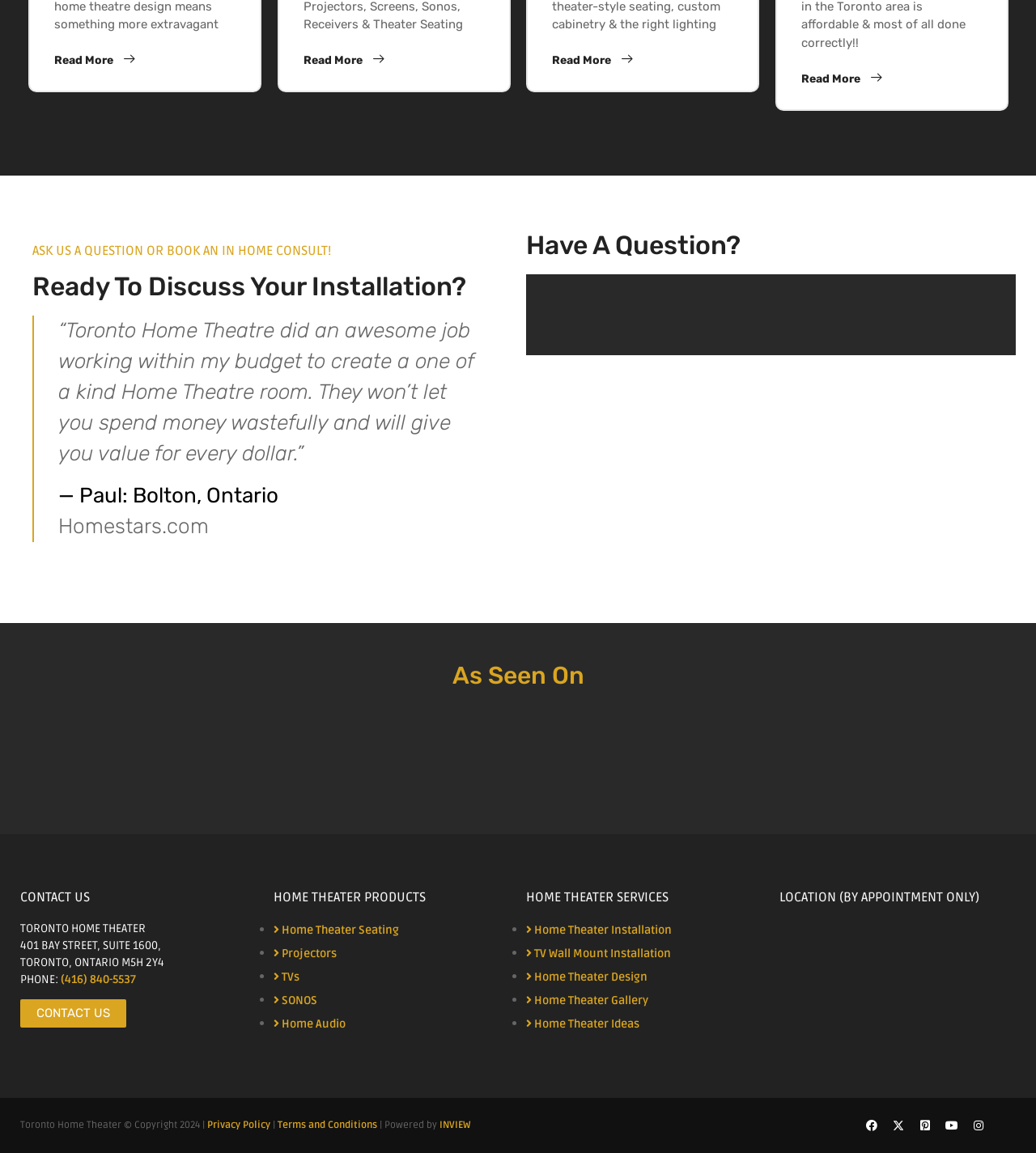What is the phone number?
Can you provide a detailed and comprehensive answer to the question?

The phone number can be found in the contact information section of the webpage, where it is written as 'PHONE: (416) 840-5537'. This is likely the phone number that customers can use to contact the company.